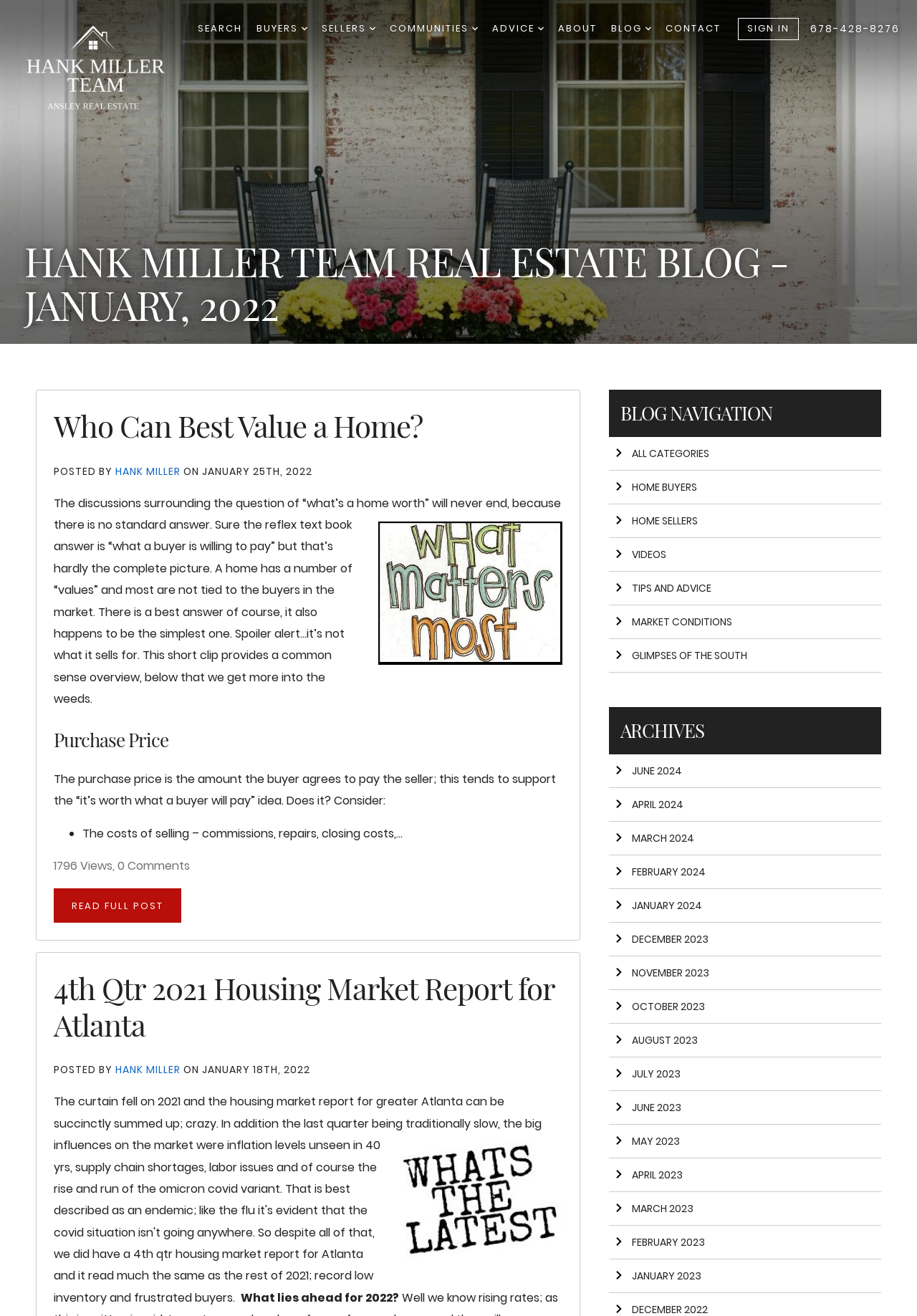Locate the bounding box coordinates of the clickable region necessary to complete the following instruction: "Read full post". Provide the coordinates in the format of four float numbers between 0 and 1, i.e., [left, top, right, bottom].

[0.059, 0.675, 0.198, 0.701]